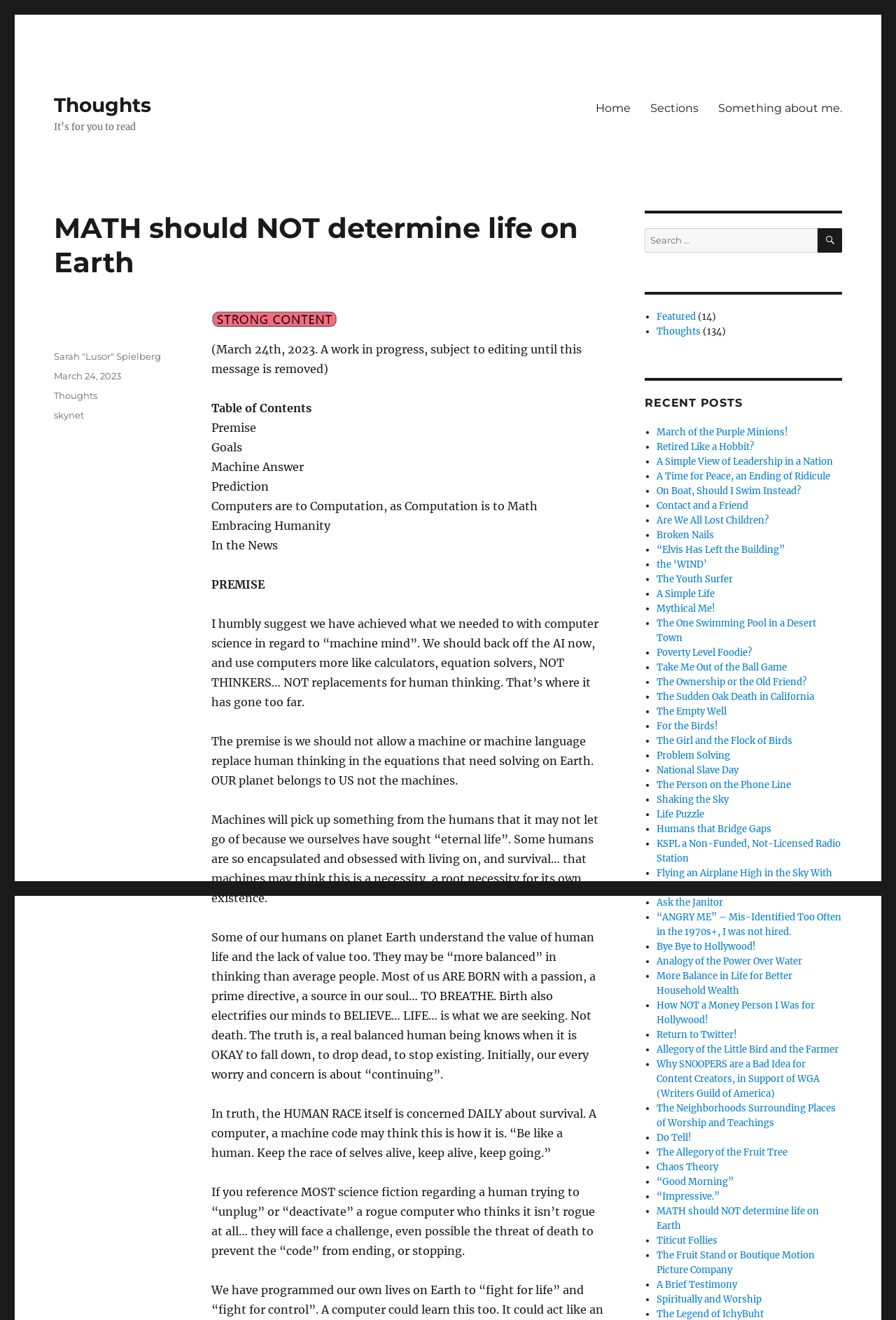Locate the bounding box coordinates of the clickable part needed for the task: "Search for domains".

None